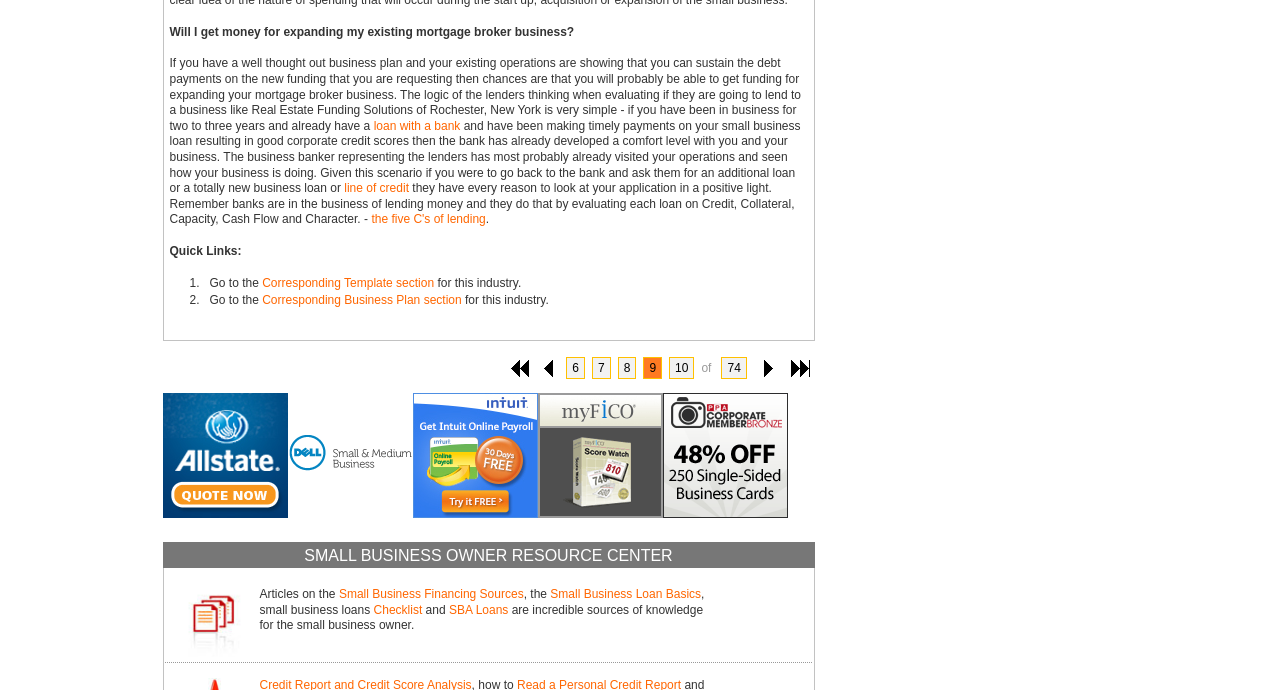Please answer the following question using a single word or phrase: 
What is the primary topic of this webpage?

Mortgage broker business